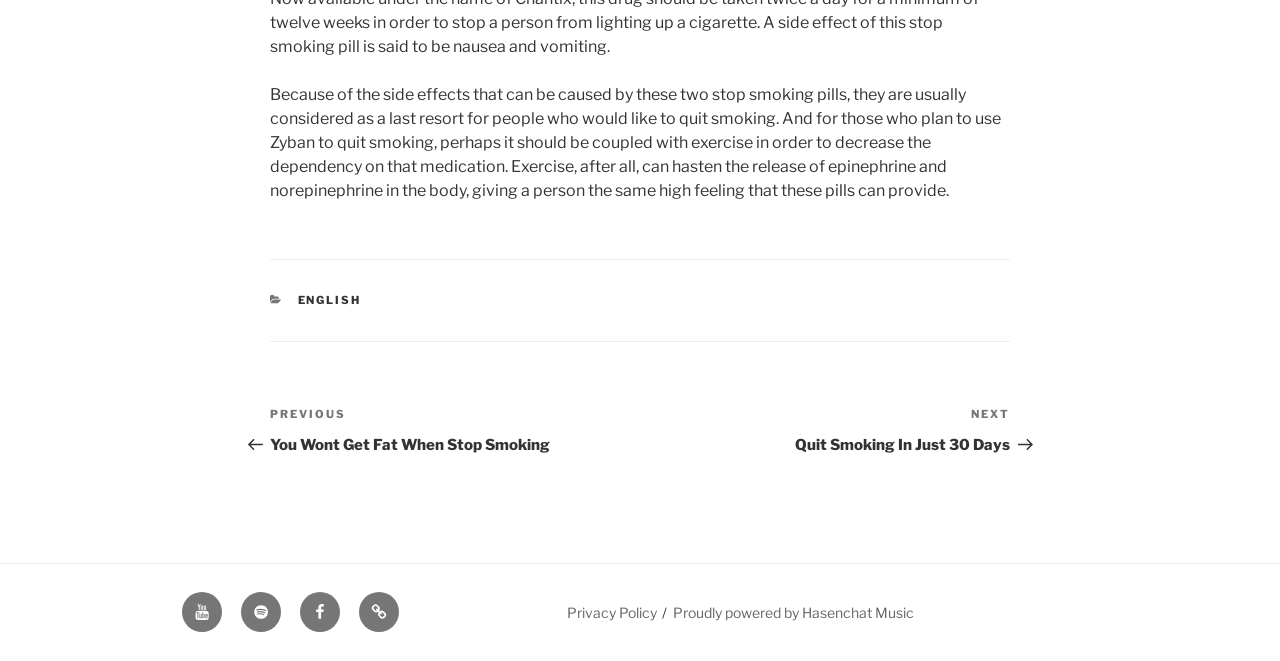Can you show the bounding box coordinates of the region to click on to complete the task described in the instruction: "Visit Facebook"?

[0.234, 0.896, 0.266, 0.956]